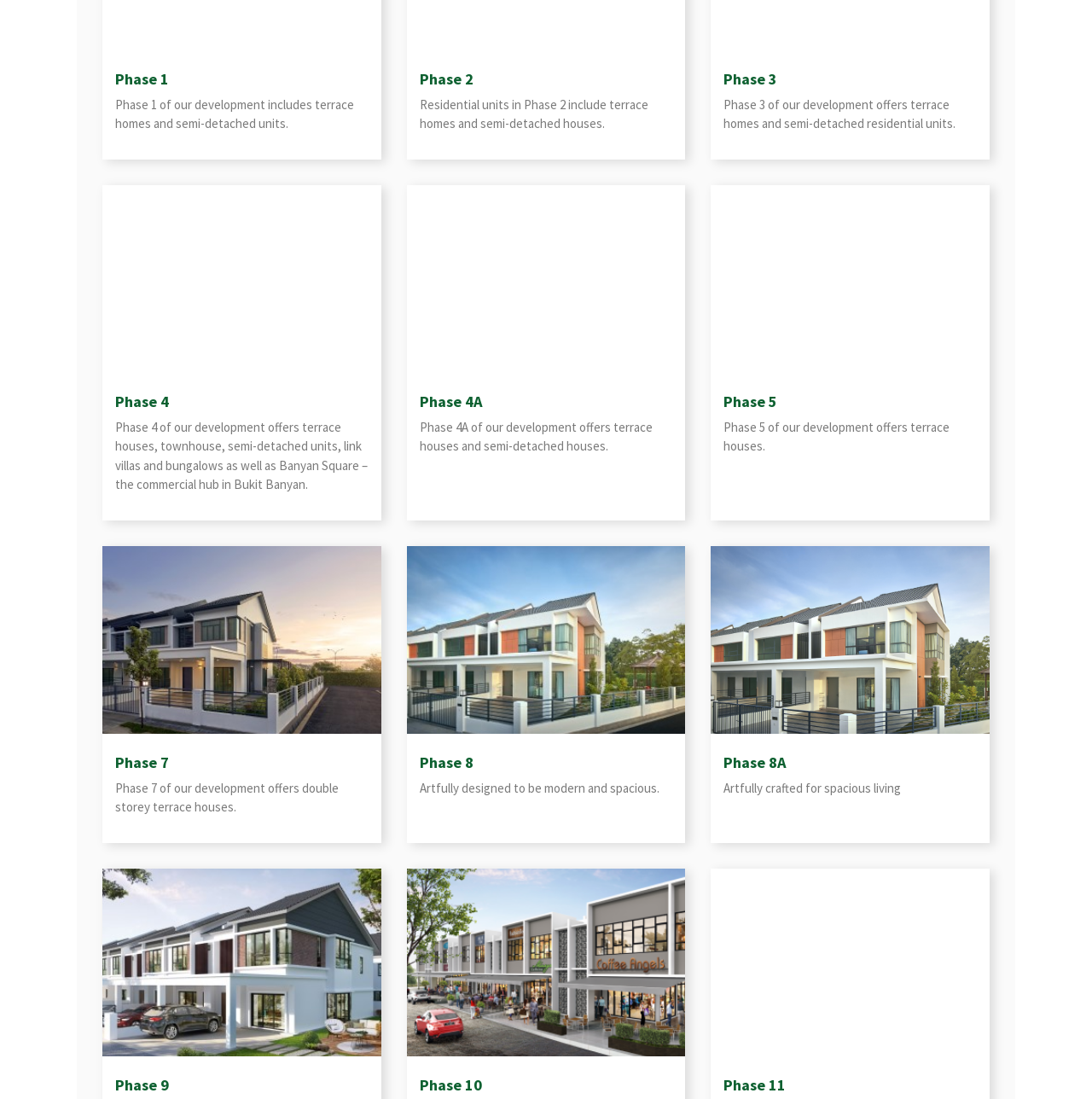Please provide a comprehensive response to the question below by analyzing the image: 
How many phases are mentioned on the webpage?

After carefully examining the webpage, I counted a total of 11 phases mentioned, ranging from Phase 1 to Phase 11, each with its own description and details.